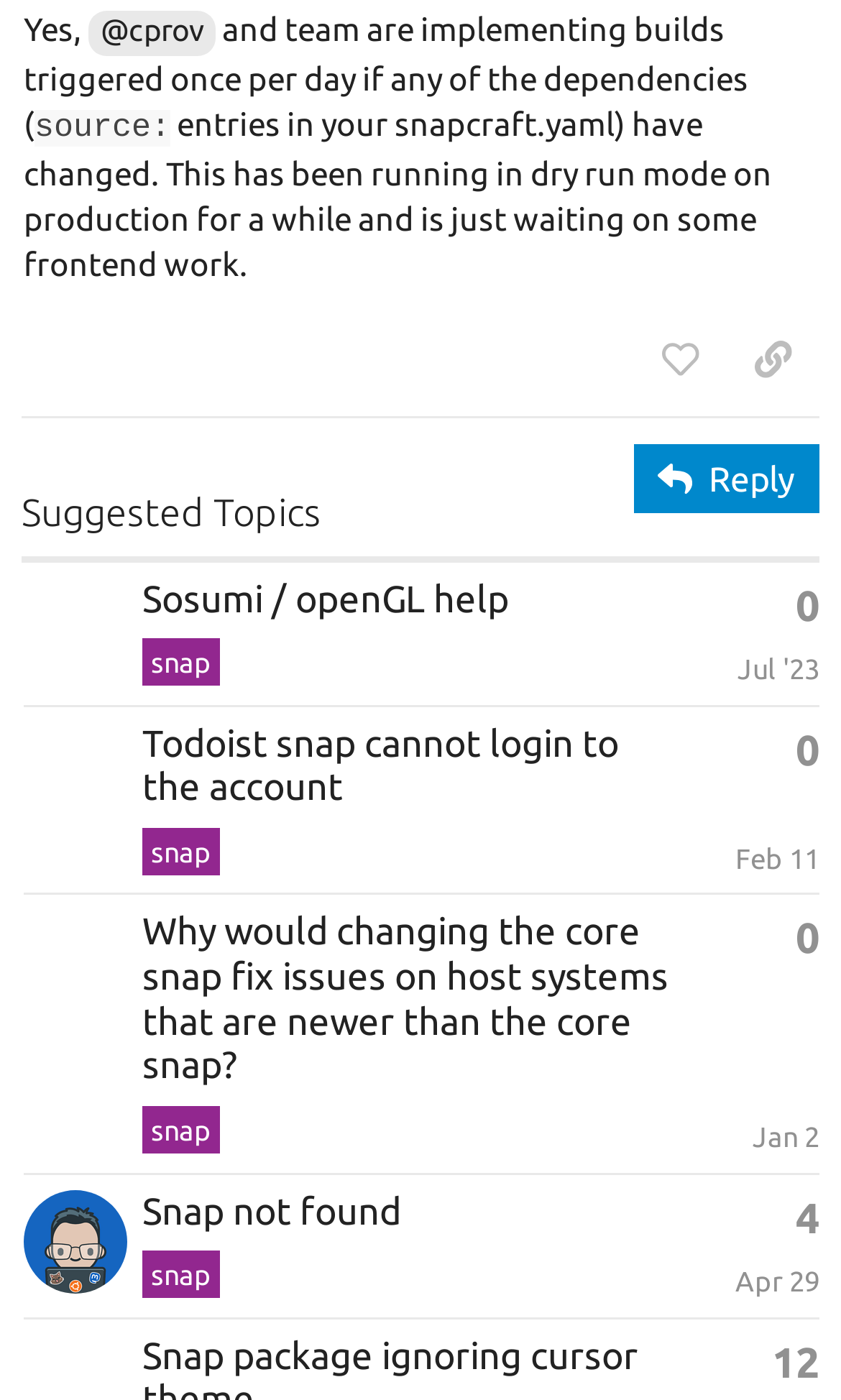Locate the bounding box of the UI element with the following description: "September 2019".

None